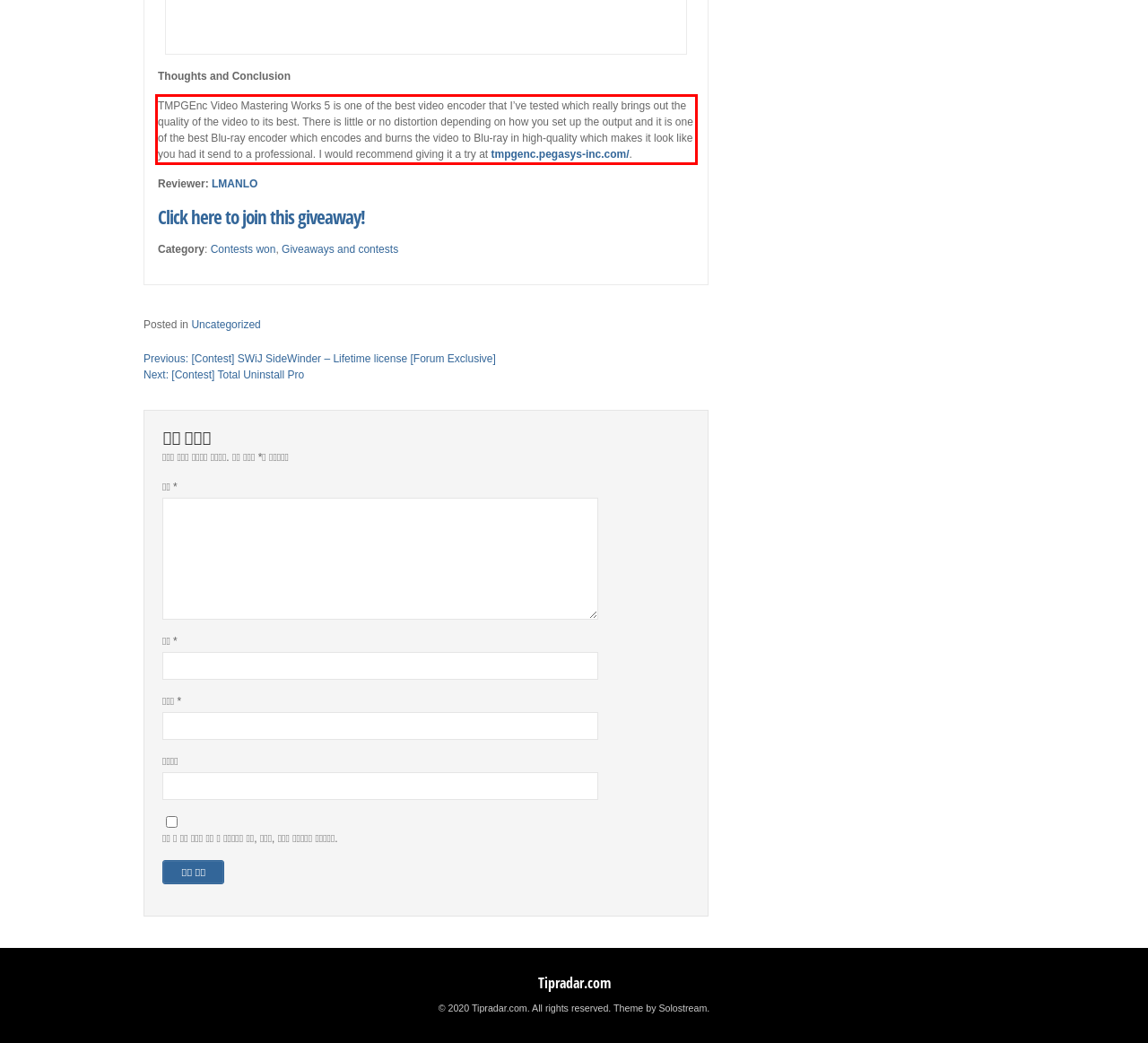You are given a screenshot showing a webpage with a red bounding box. Perform OCR to capture the text within the red bounding box.

TMPGEnc Video Mastering Works 5 is one of the best video encoder that I’ve tested which really brings out the quality of the video to its best. There is little or no distortion depending on how you set up the output and it is one of the best Blu-ray encoder which encodes and burns the video to Blu-ray in high-quality which makes it look like you had it send to a professional. I would recommend giving it a try at tmpgenc.pegasys-inc.com/.